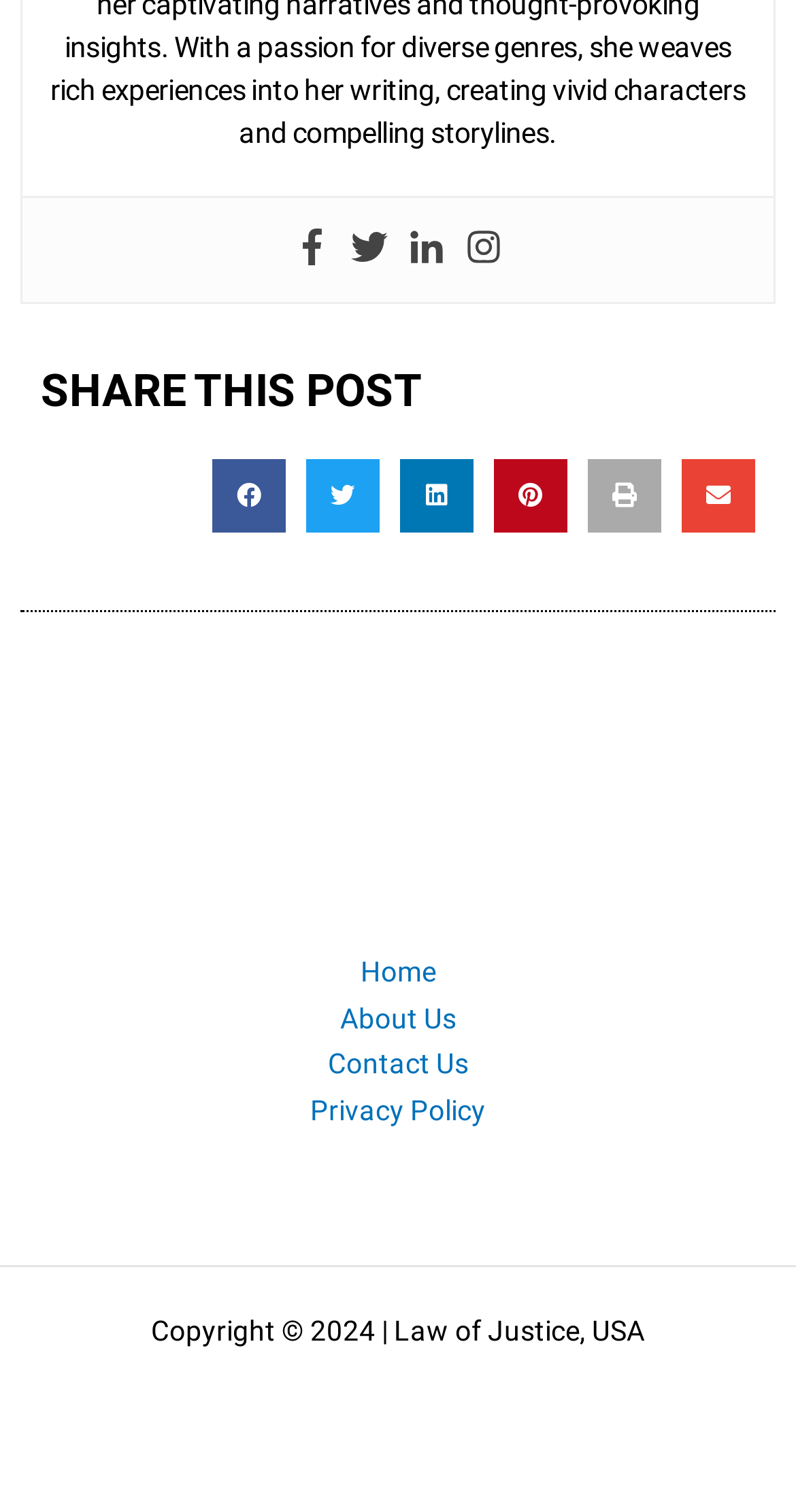Determine the bounding box coordinates of the target area to click to execute the following instruction: "Share this post on Facebook."

[0.267, 0.304, 0.359, 0.352]